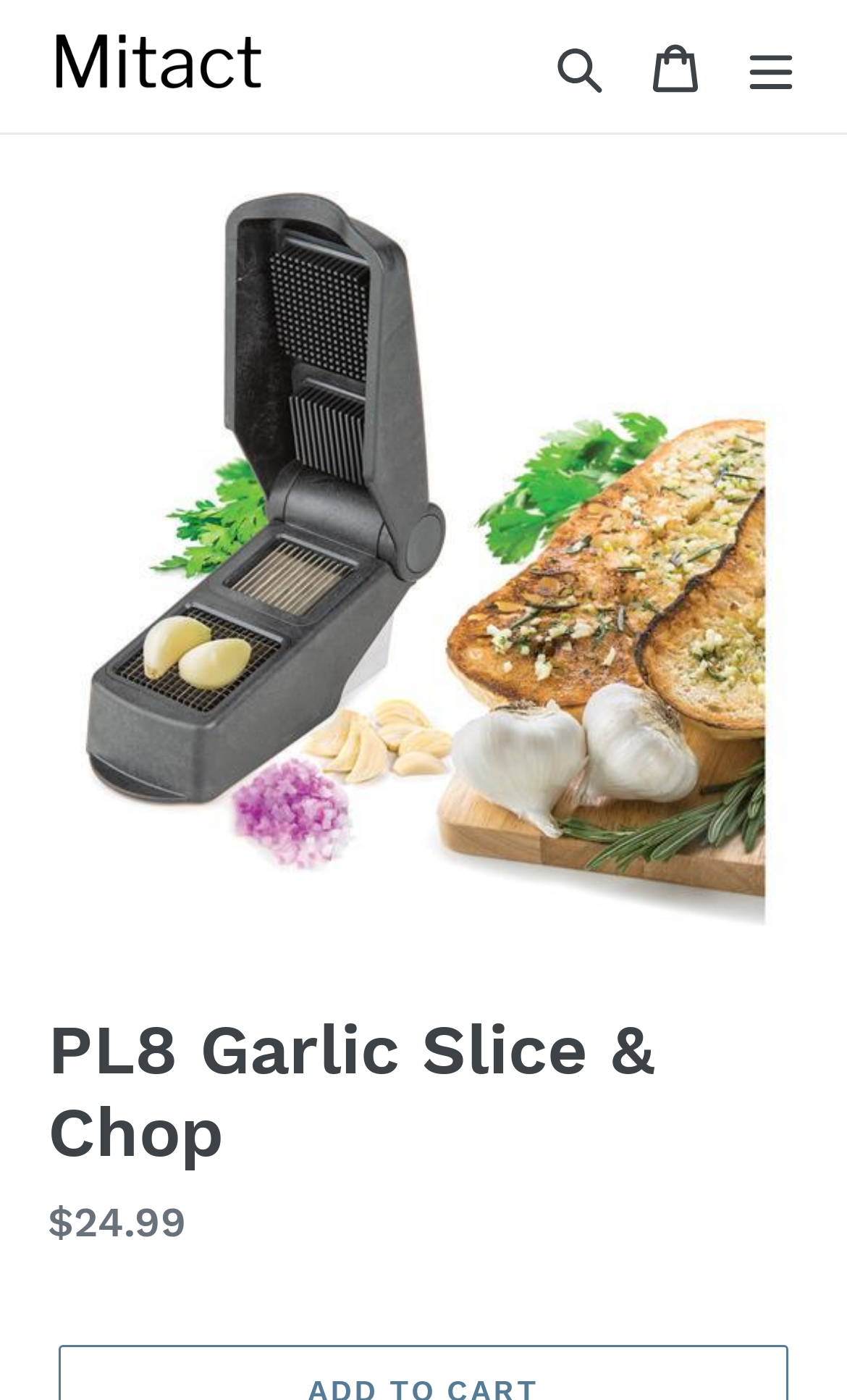Please answer the following question using a single word or phrase: 
What is the name of the image above the heading?

Mitact